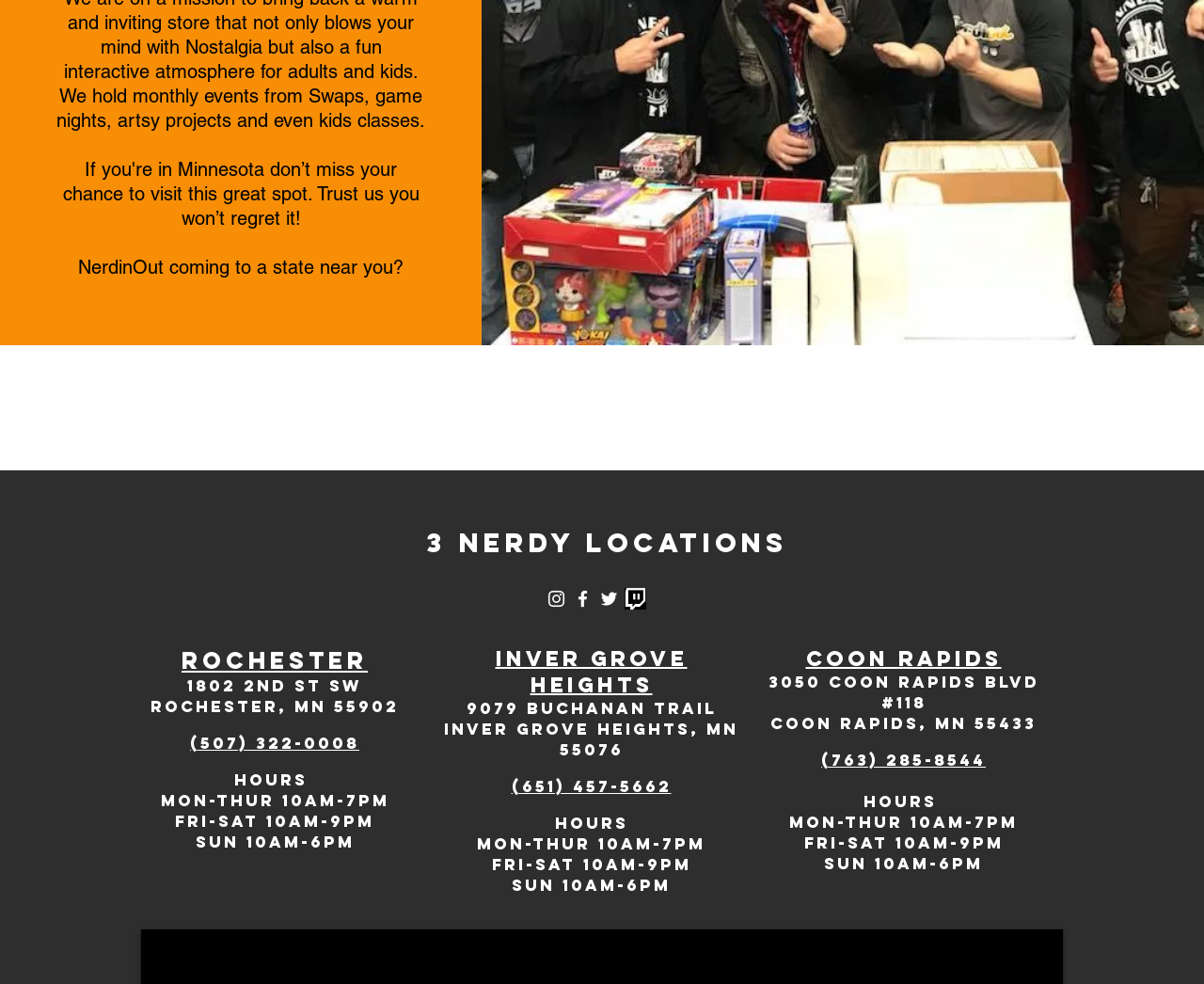Provide a one-word or one-phrase answer to the question:
What social media platforms are listed on this webpage?

Instagram, Facebook, Twitter, TWITCH